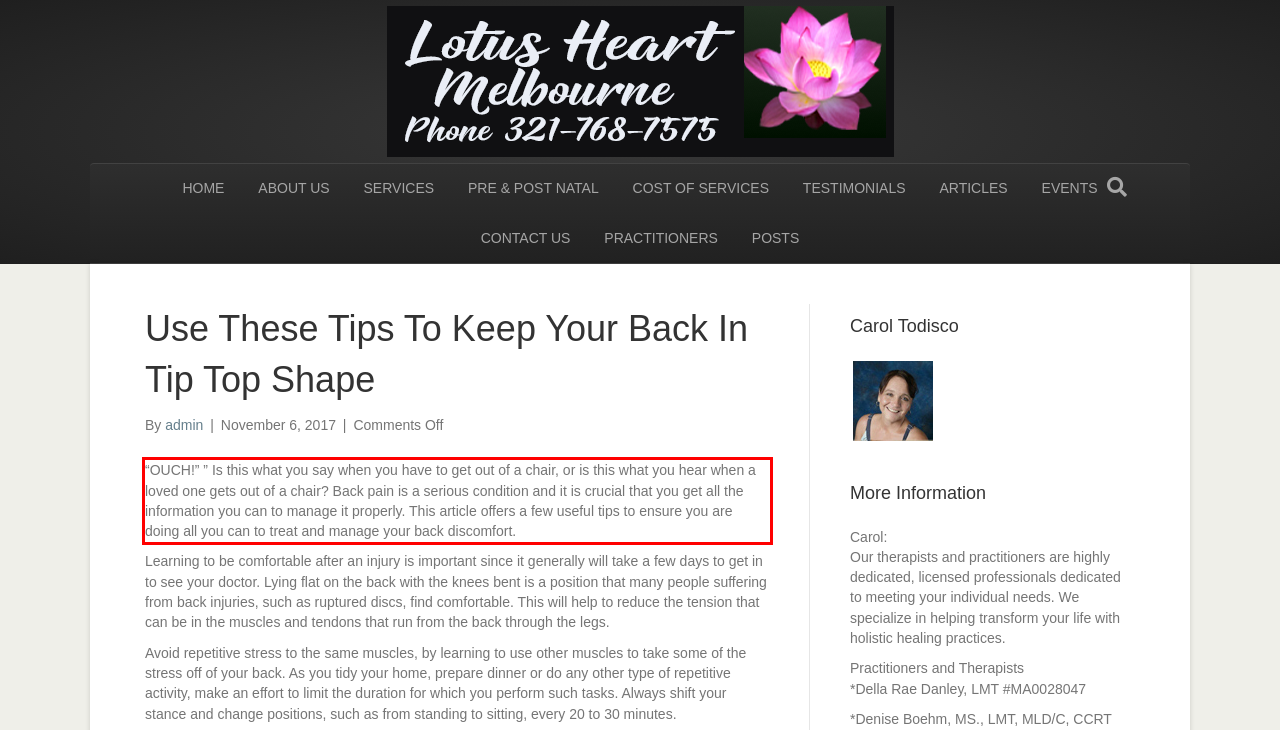There is a screenshot of a webpage with a red bounding box around a UI element. Please use OCR to extract the text within the red bounding box.

“OUCH!” ” Is this what you say when you have to get out of a chair, or is this what you hear when a loved one gets out of a chair? Back pain is a serious condition and it is crucial that you get all the information you can to manage it properly. This article offers a few useful tips to ensure you are doing all you can to treat and manage your back discomfort.